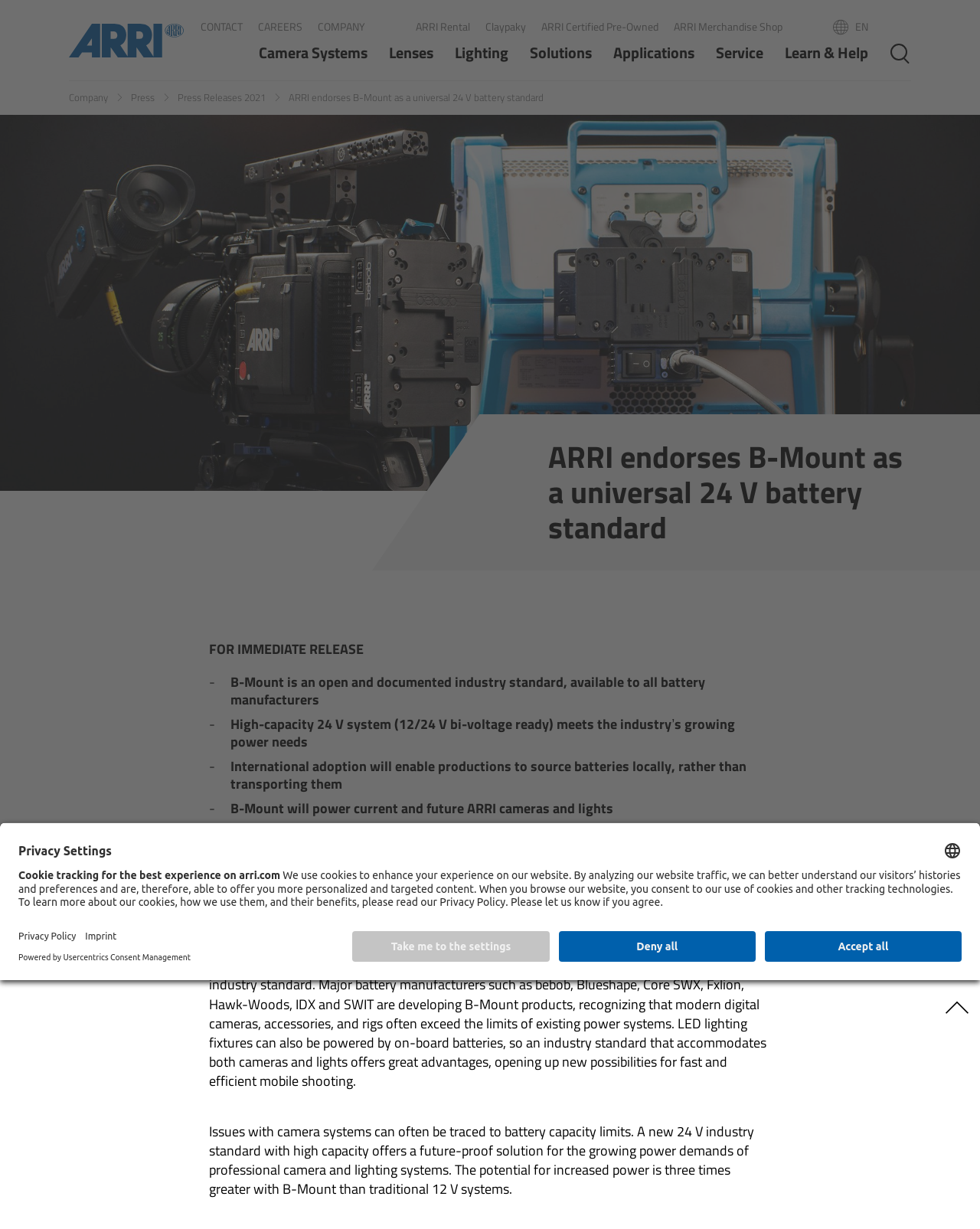Please identify the bounding box coordinates of where to click in order to follow the instruction: "View Press Releases".

[0.134, 0.073, 0.181, 0.085]